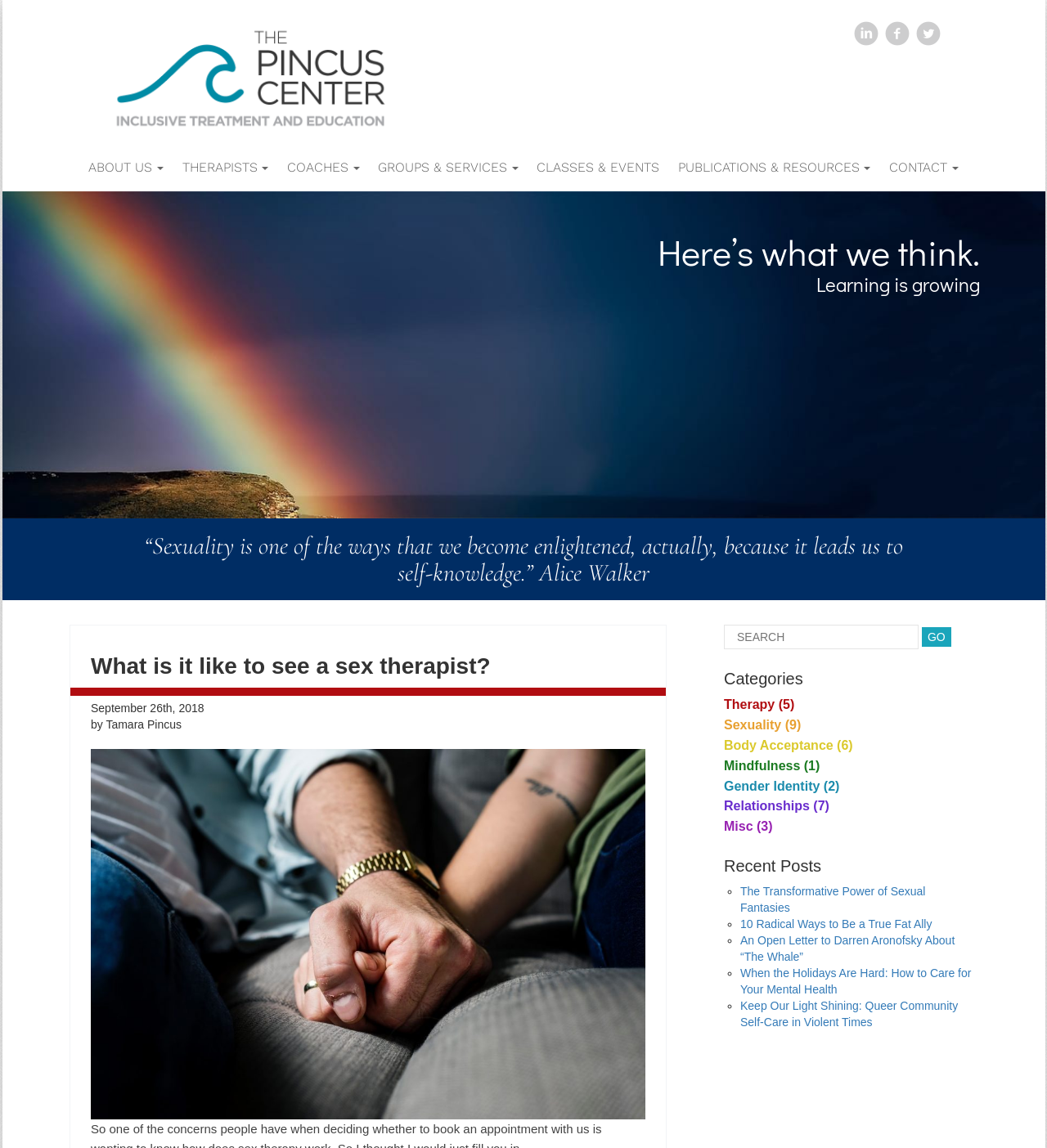Provide the bounding box coordinates, formatted as (top-left x, top-left y, bottom-right x, bottom-right y), with all values being floating point numbers between 0 and 1. Identify the bounding box of the UI element that matches the description: Contact

[0.849, 0.132, 0.915, 0.16]